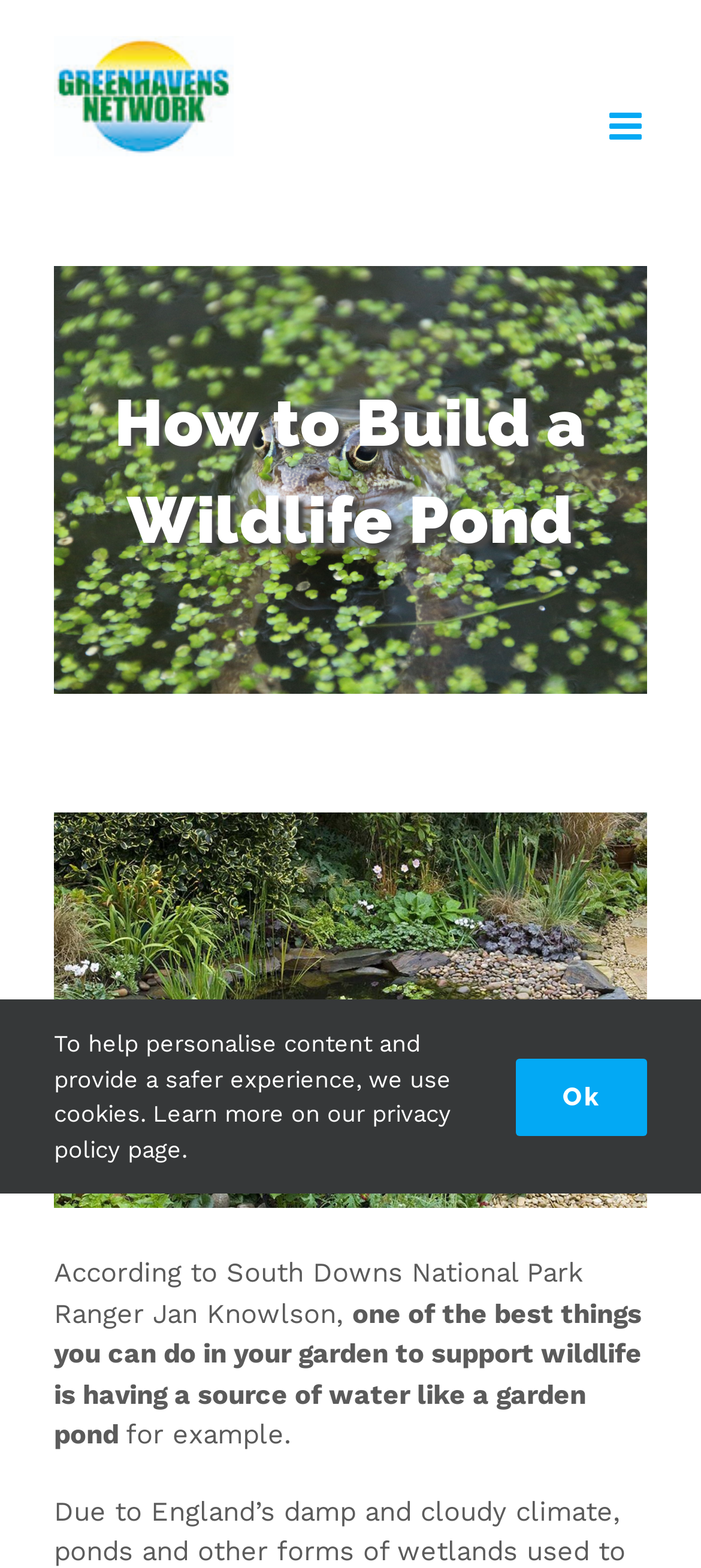Craft a detailed narrative of the webpage's structure and content.

The webpage is about building a wildlife pond, with a focus on supporting wildlife in one's garden. At the top left corner, there is a logo of Greenhavens Network, which is a clickable link. Next to the logo, there is a toggle button to open the mobile menu. 

Below the logo, there is a large heading that reads "How to Build a Wildlife Pond". Underneath the heading, there is a large image that takes up most of the width of the page. 

To the left of the image, there are three paragraphs of text. The first paragraph starts with a quote from South Downs National Park Ranger Jan Knowlson, stating that having a source of water like a garden pond is one of the best things to support wildlife in one's garden. The second paragraph is a continuation of the quote, and the third paragraph is a brief statement that ends with "for example." 

At the bottom of the page, there is a notification bar that informs users about the use of cookies to personalize content and provide a safer experience. There is a link to the privacy policy page for more information. On the right side of the notification bar, there is an "Ok" button to acknowledge the notification.